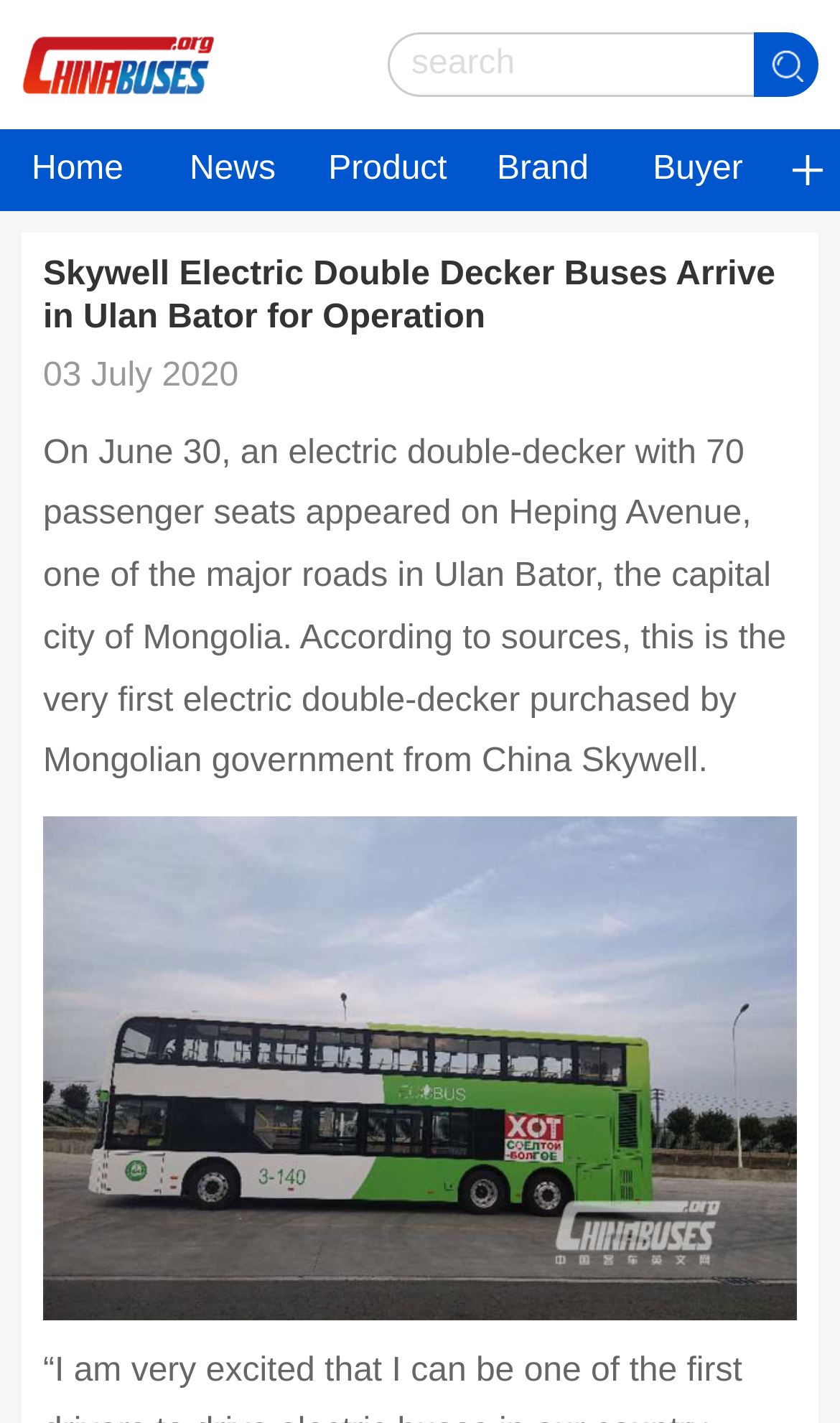Give a short answer to this question using one word or a phrase:
What is the country where the electric double-decker was purchased from?

China